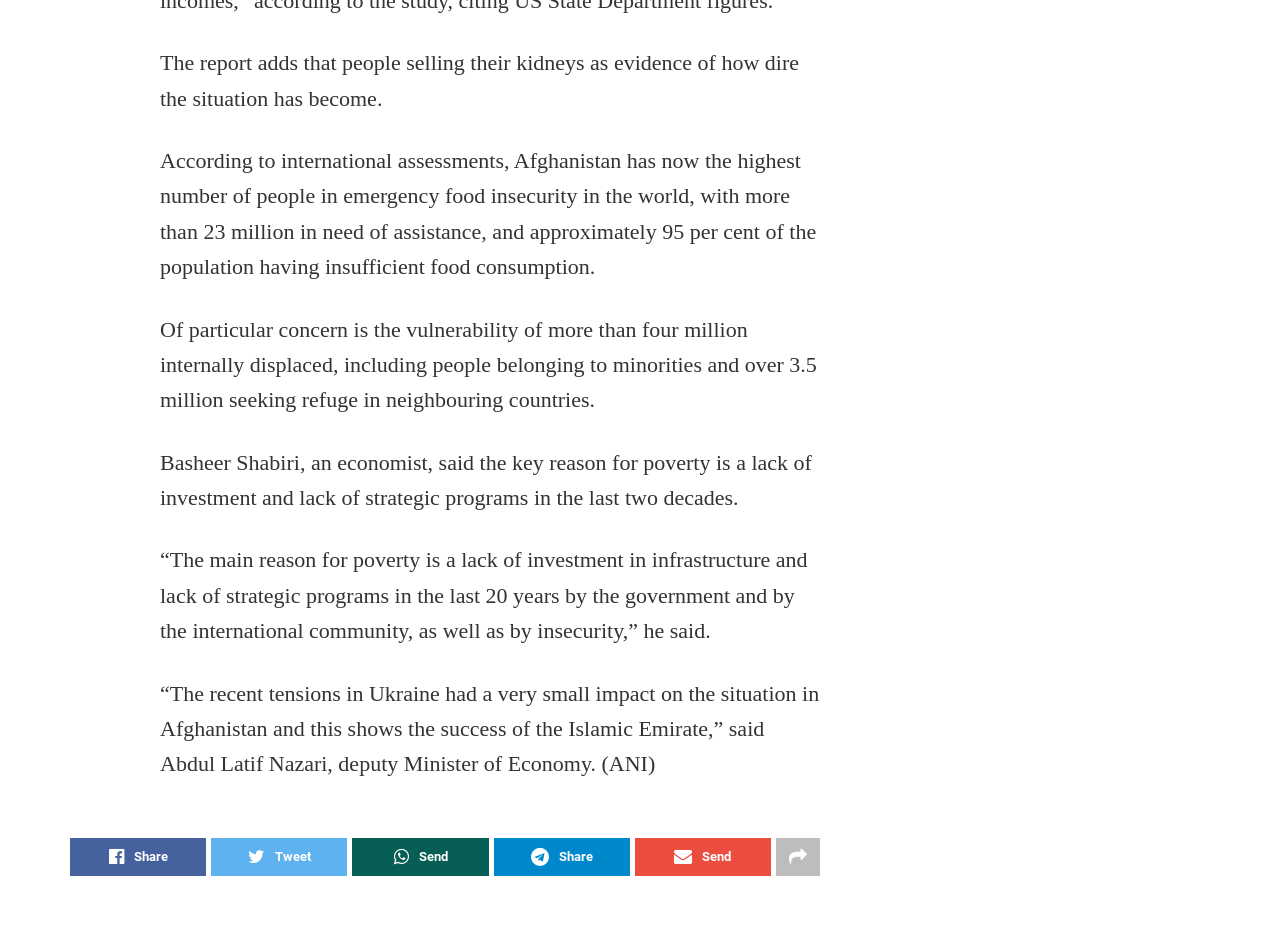How many people are in emergency food insecurity in Afghanistan?
Please provide a full and detailed response to the question.

According to the text, 'According to international assessments, Afghanistan has now the highest number of people in emergency food insecurity in the world, with more than 23 million in need of assistance...'.